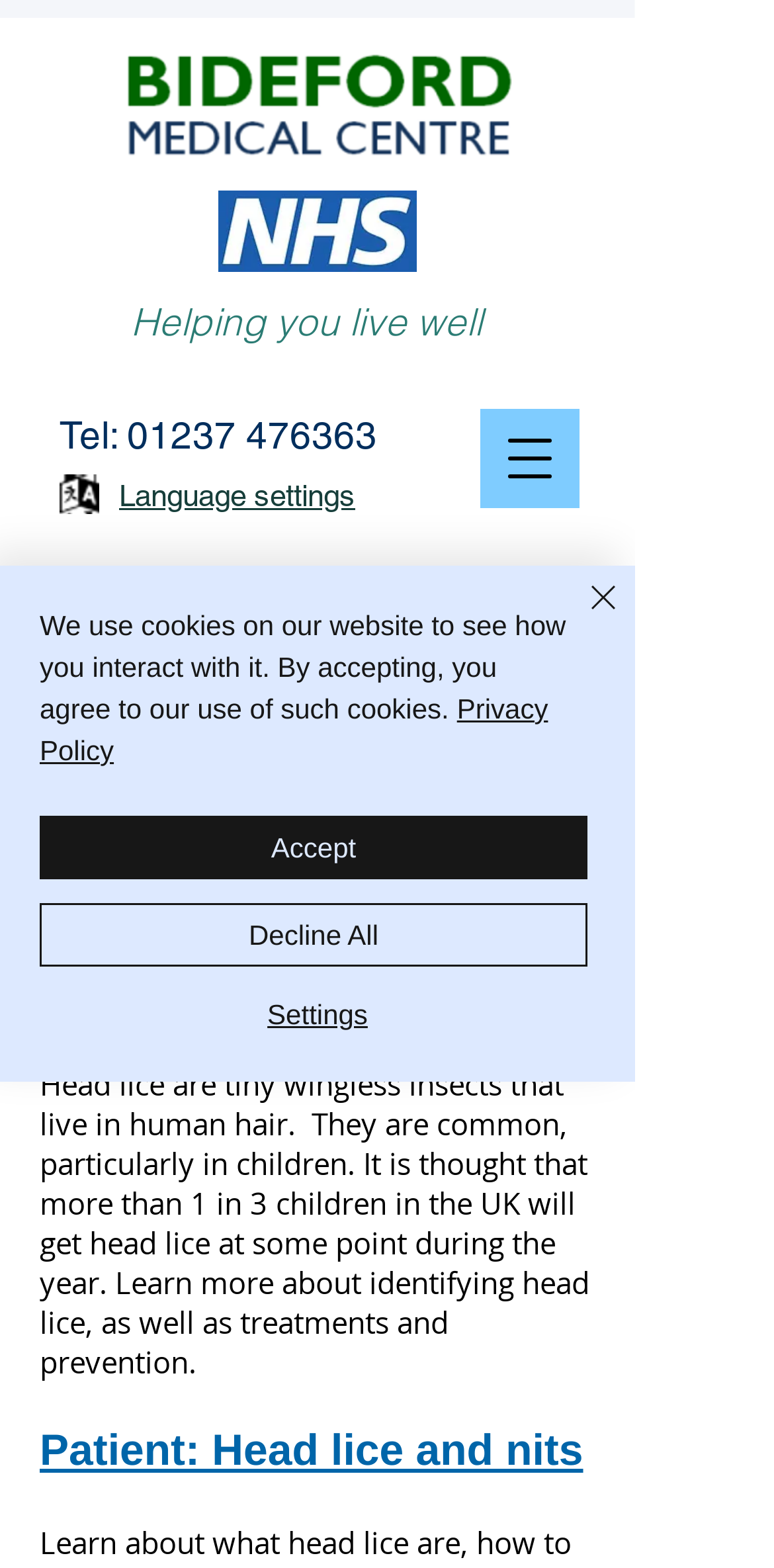Select the bounding box coordinates of the element I need to click to carry out the following instruction: "Learn more about head lice".

[0.051, 0.679, 0.769, 0.881]